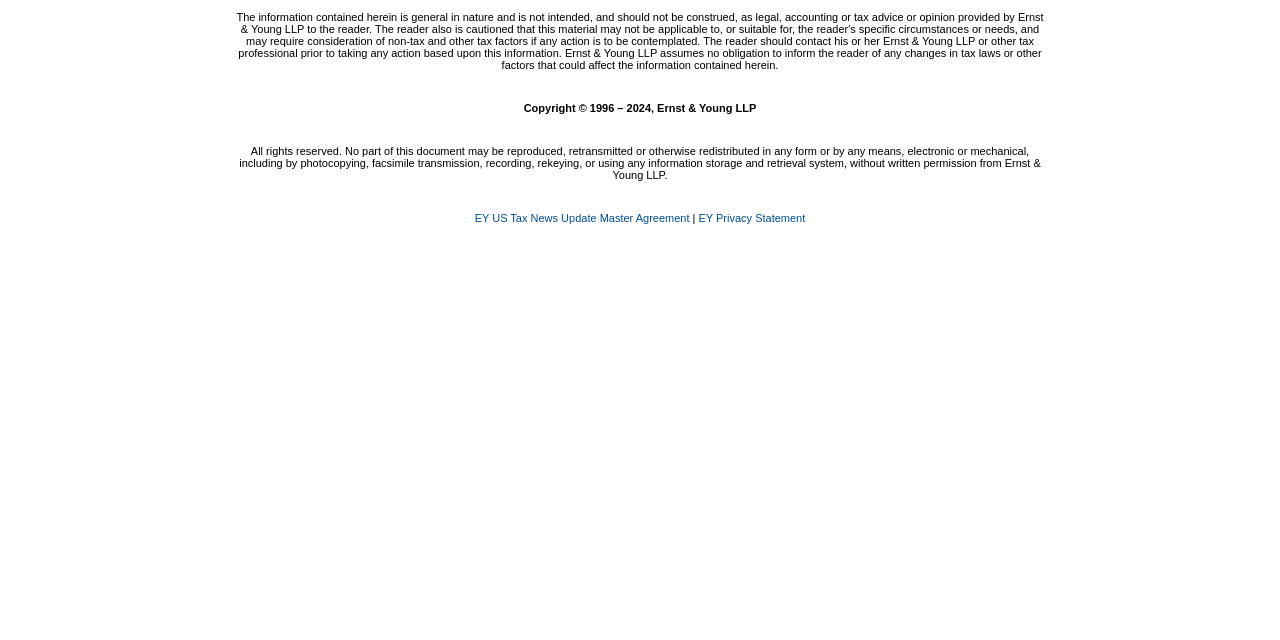Please locate the UI element described by "EY Privacy Statement" and provide its bounding box coordinates.

[0.546, 0.331, 0.629, 0.35]